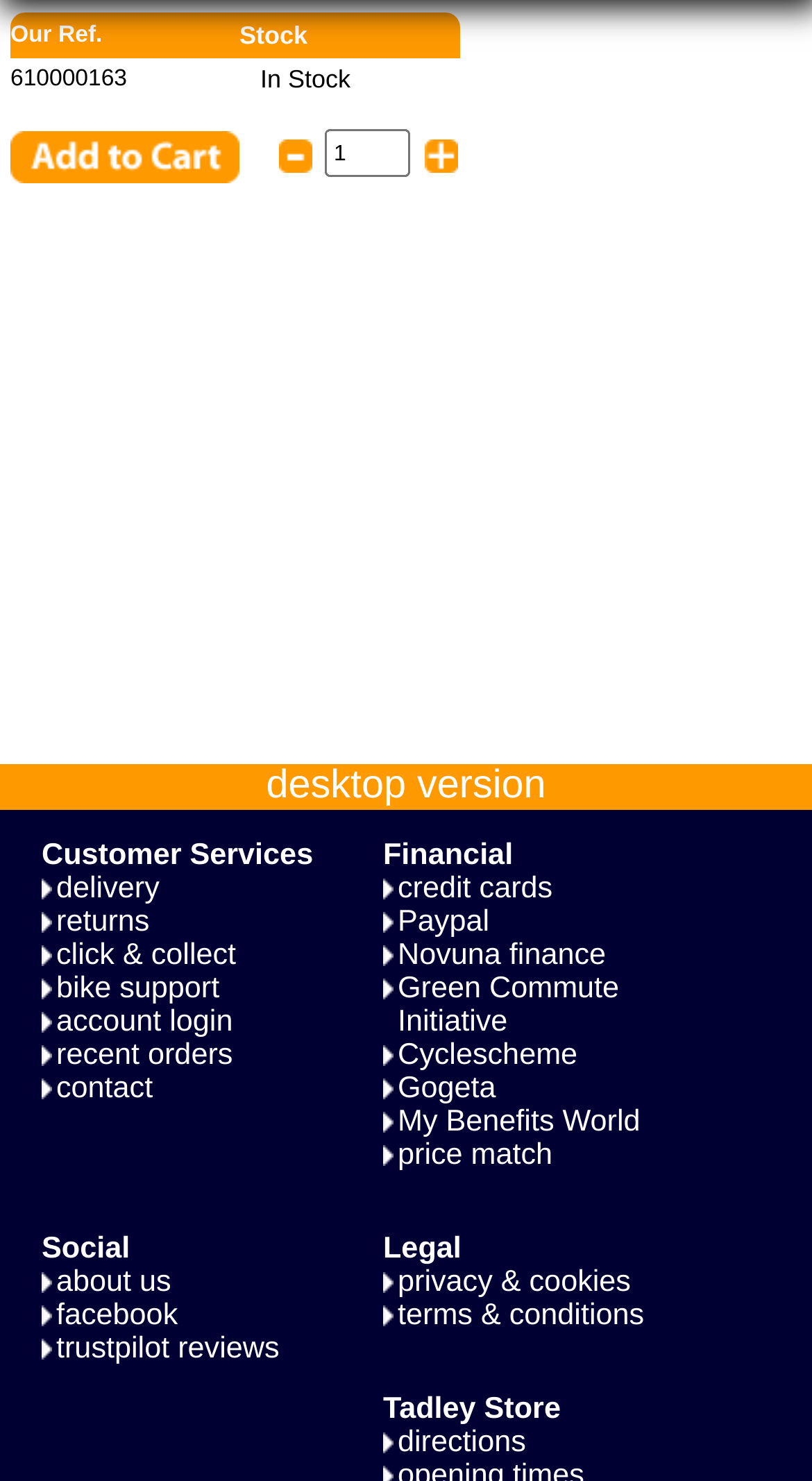Predict the bounding box coordinates of the area that should be clicked to accomplish the following instruction: "Get directions to Tadley Store". The bounding box coordinates should consist of four float numbers between 0 and 1, i.e., [left, top, right, bottom].

[0.49, 0.963, 0.841, 0.985]